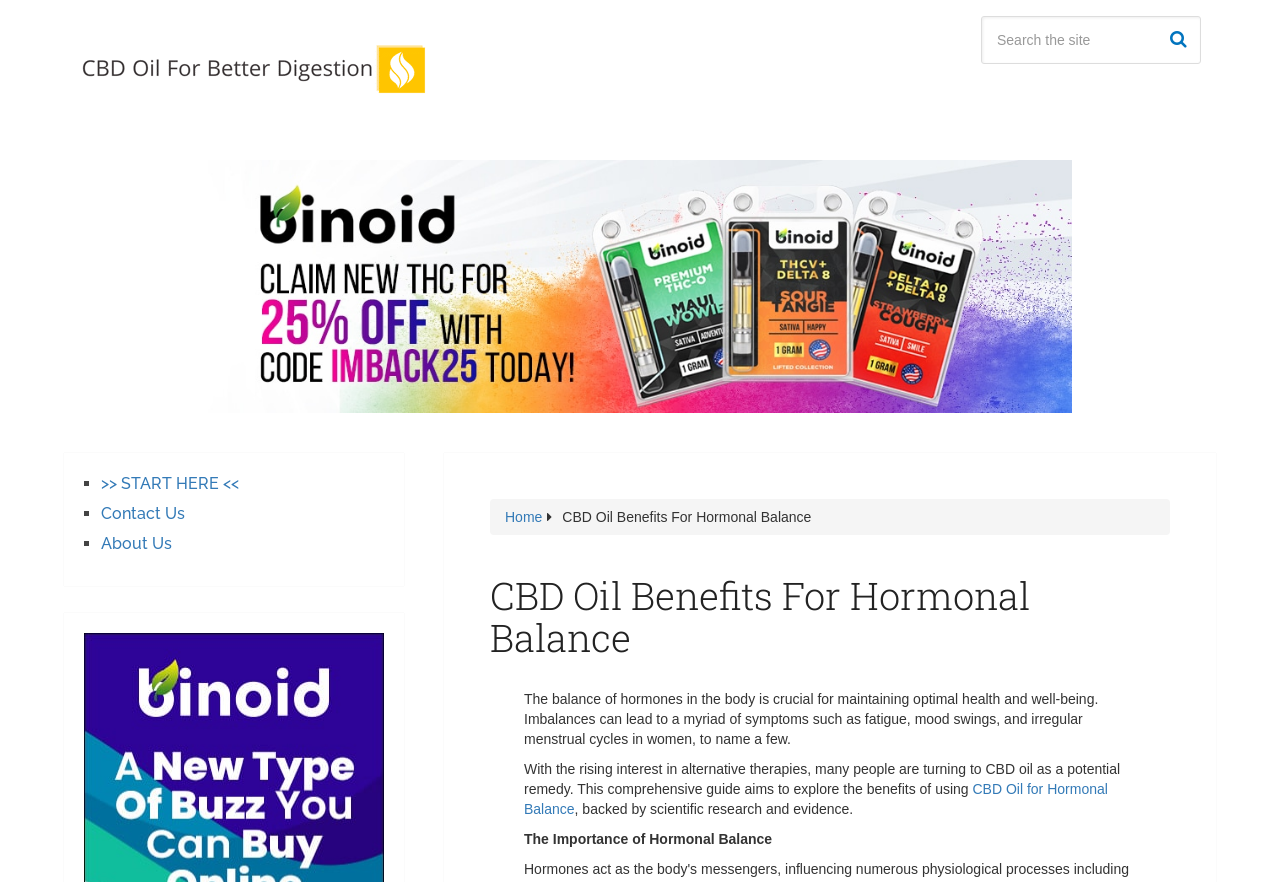Please identify the coordinates of the bounding box for the clickable region that will accomplish this instruction: "Learn about the Importance of Hormonal Balance".

[0.409, 0.942, 0.603, 0.96]